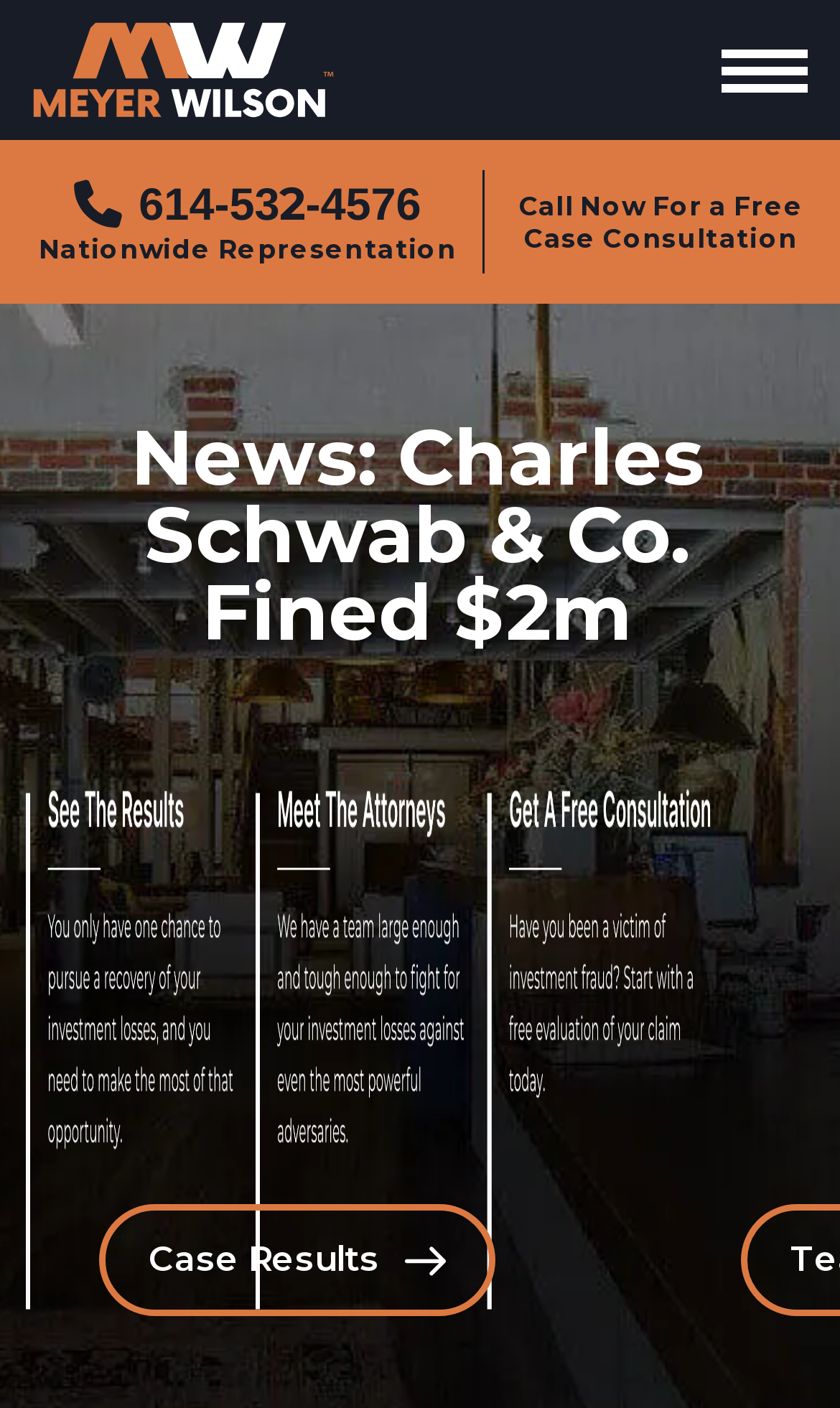Answer the question using only a single word or phrase: 
What is the theme of the webpage?

Investment & Securities Fraud